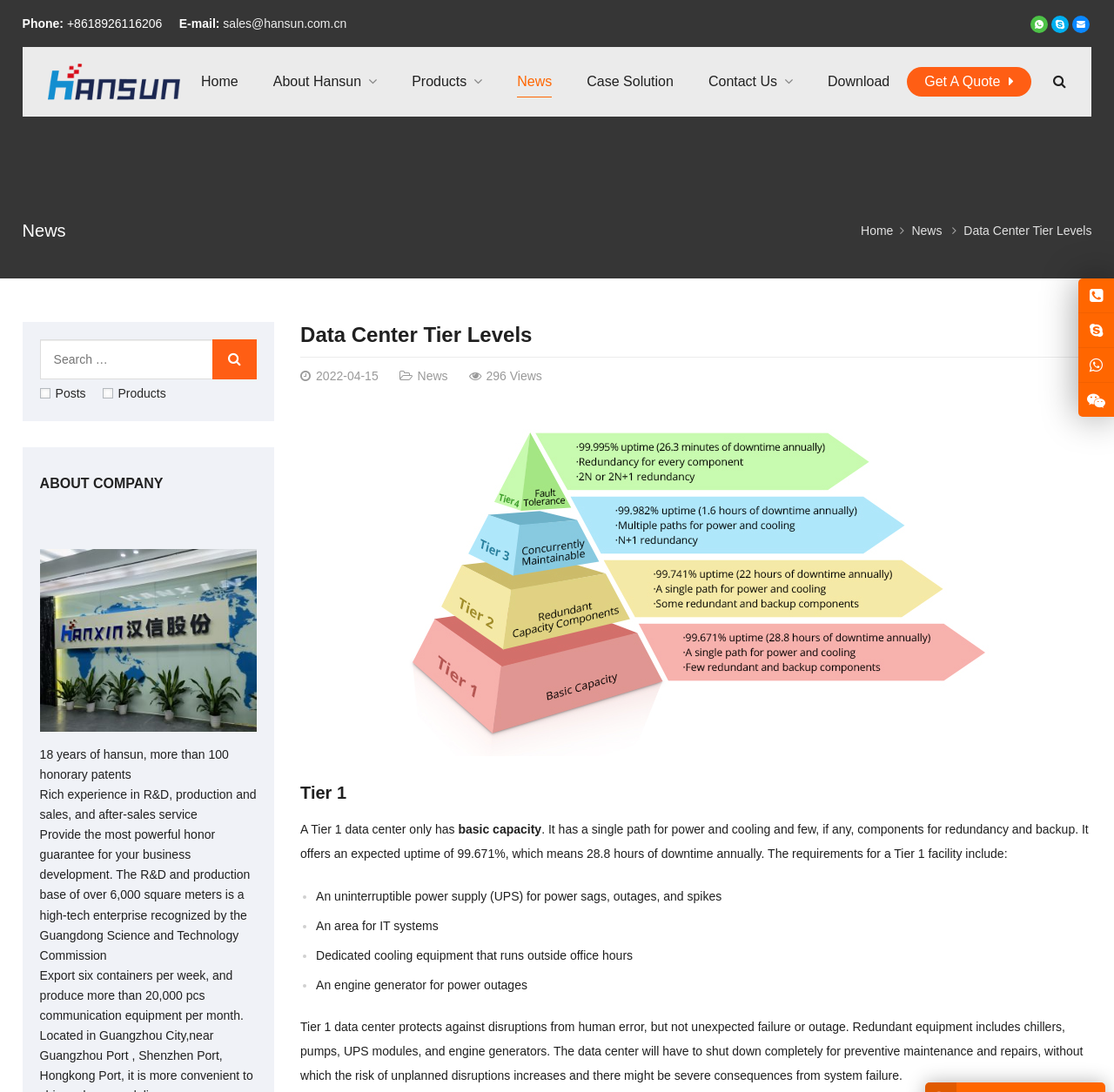Determine the bounding box coordinates of the area to click in order to meet this instruction: "Search for something".

[0.036, 0.311, 0.231, 0.37]